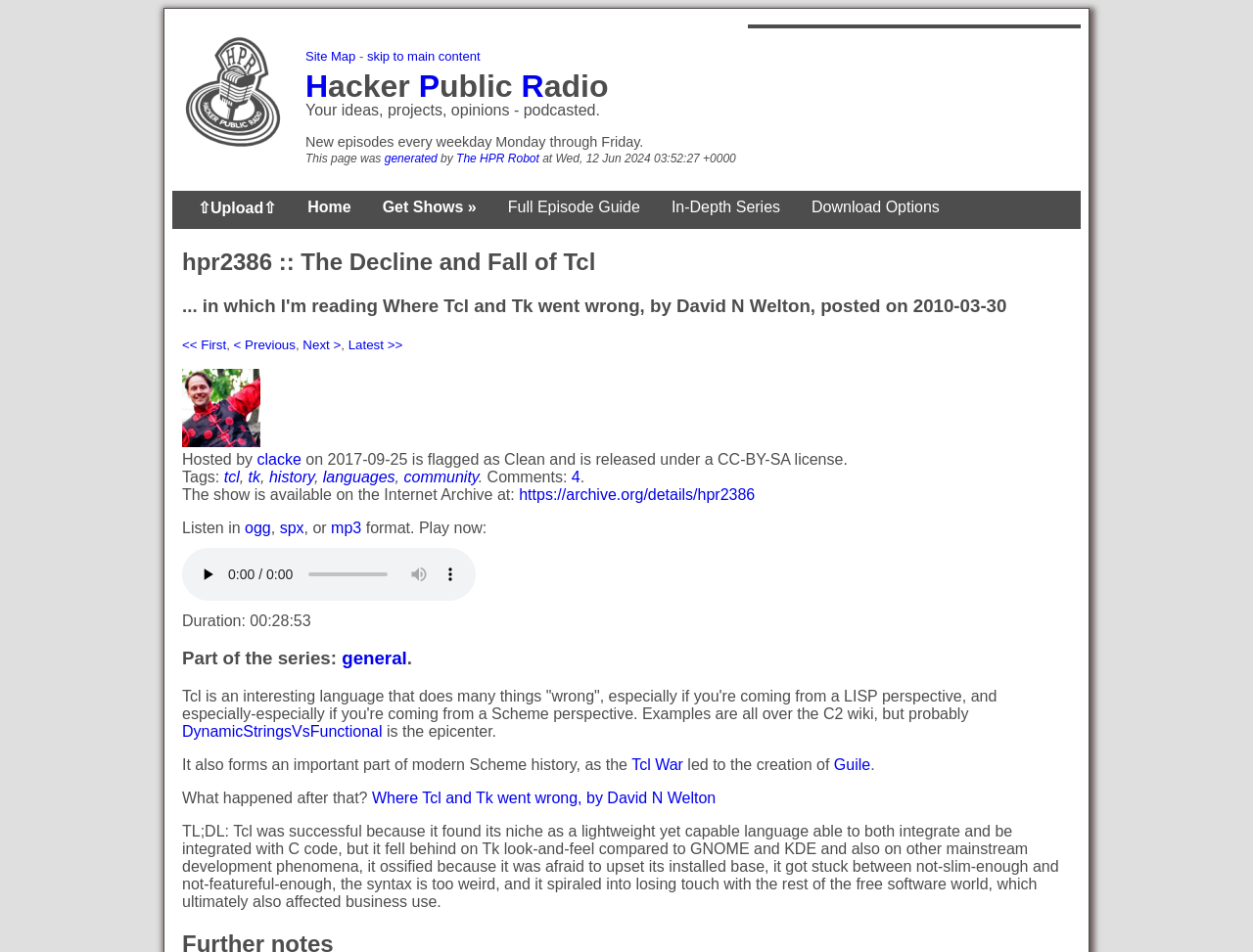Please analyze the image and give a detailed answer to the question:
What is the duration of the audio file?

The webpage displays the duration of the audio file as 'Duration: 00:28:53' at coordinates [0.145, 0.643, 0.248, 0.661], indicating that the audio file is 28 minutes and 53 seconds long.